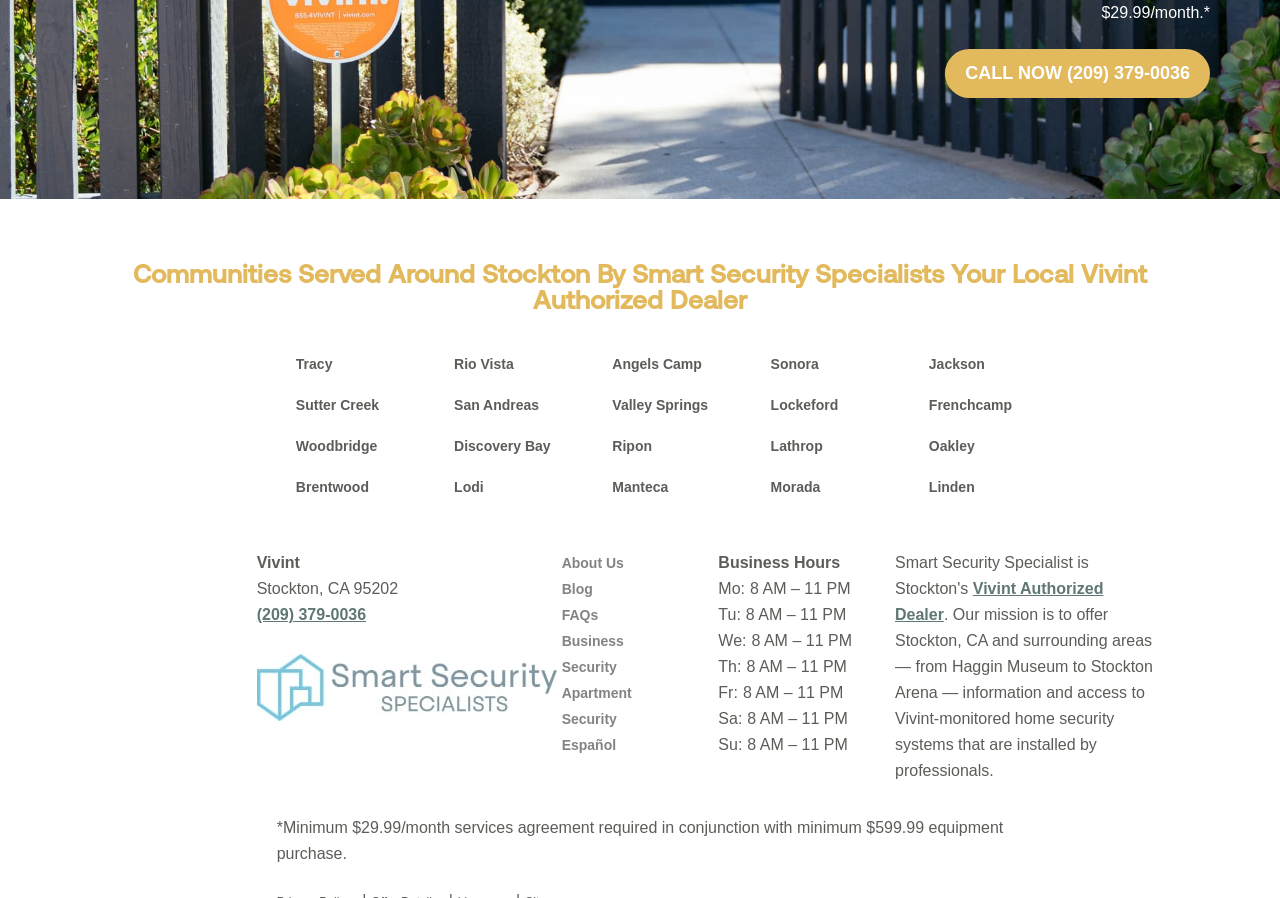Please provide the bounding box coordinates for the element that needs to be clicked to perform the instruction: "Call the phone number". The coordinates must consist of four float numbers between 0 and 1, formatted as [left, top, right, bottom].

[0.201, 0.675, 0.286, 0.694]